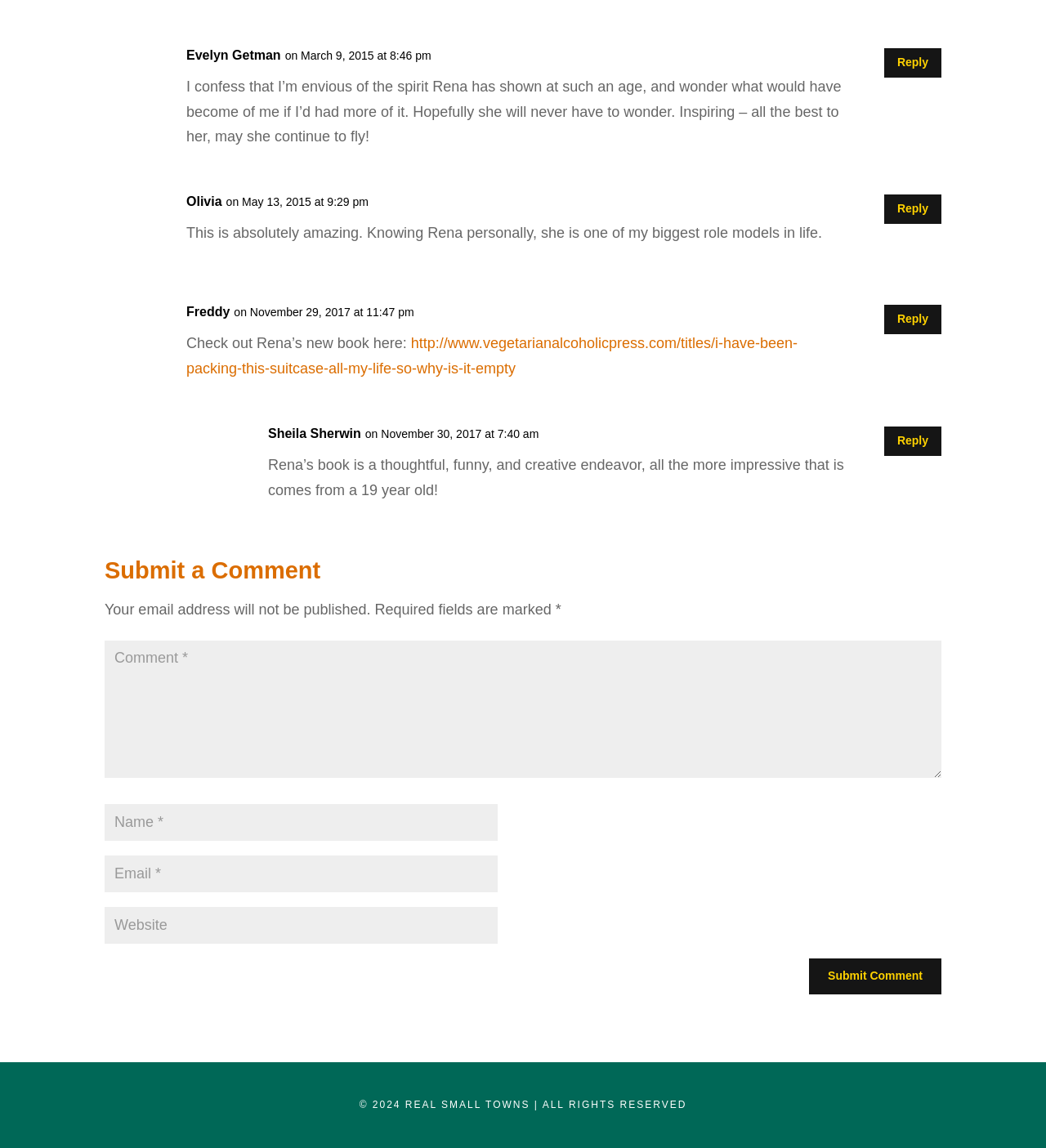Bounding box coordinates are specified in the format (top-left x, top-left y, bottom-right x, bottom-right y). All values are floating point numbers bounded between 0 and 1. Please provide the bounding box coordinate of the region this sentence describes: Sheila Sherwin

[0.256, 0.367, 0.345, 0.389]